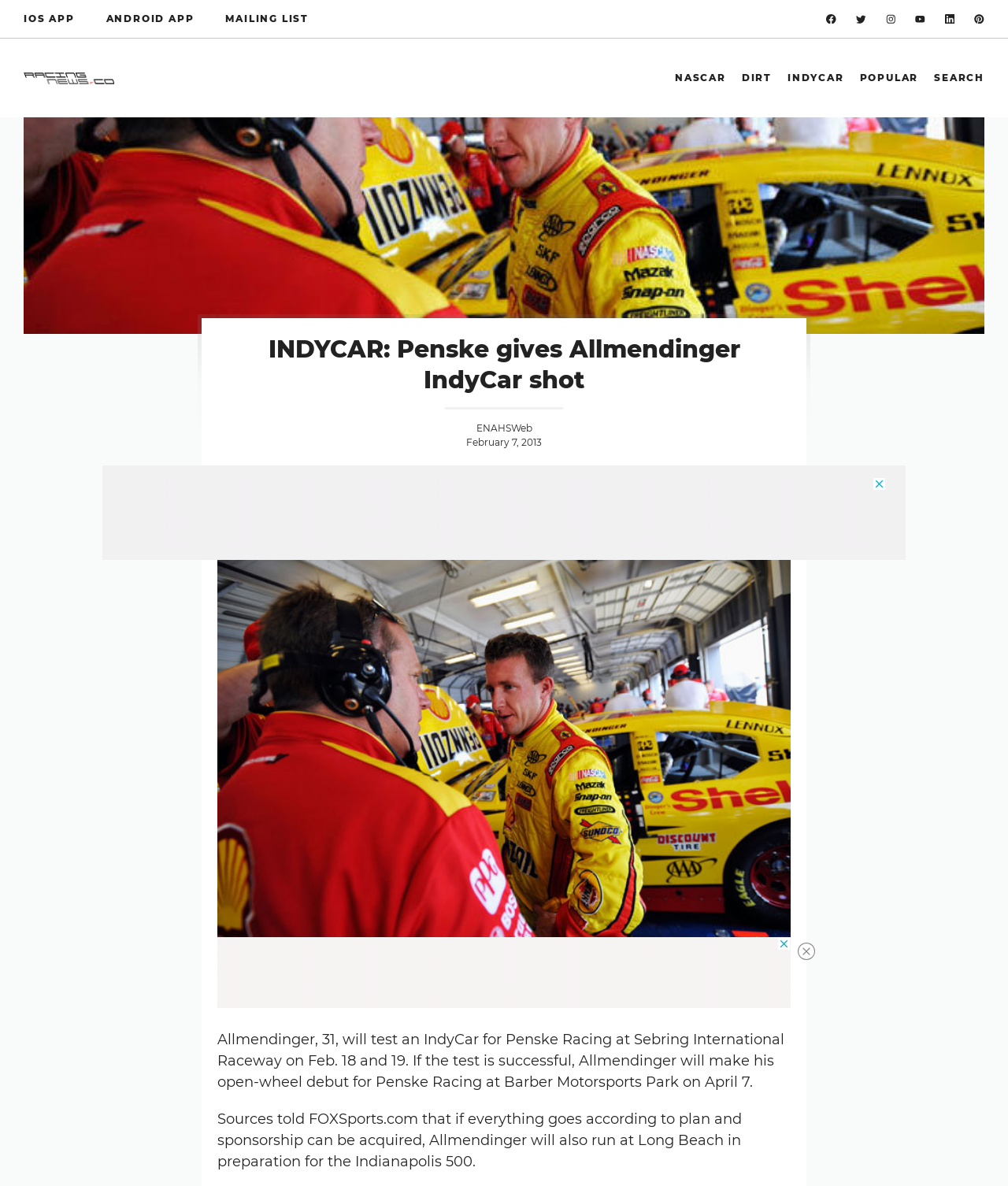Please identify the bounding box coordinates of the clickable area that will allow you to execute the instruction: "Click the 'Comment' link".

None